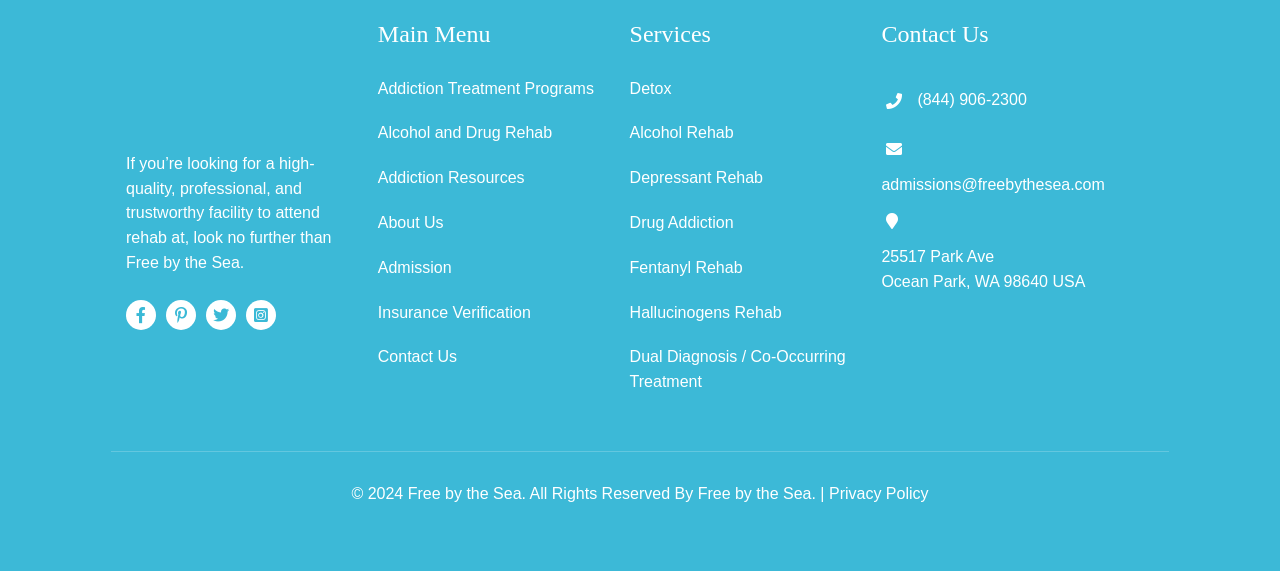Indicate the bounding box coordinates of the element that must be clicked to execute the instruction: "Call the phone number". The coordinates should be given as four float numbers between 0 and 1, i.e., [left, top, right, bottom].

[0.717, 0.16, 0.802, 0.19]